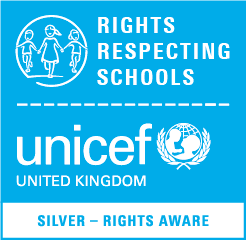Give an in-depth description of what is happening in the image.

The image prominently features the logo for "Rights Respecting Schools," indicating the school's commitment to children's rights and welfare. It is endorsed by UNICEF United Kingdom, highlighting that the institution has achieved the Silver Level of this recognition, signified by the text "SILVER - RIGHTS AWARE." This certification reflects the school's dedication to fostering an environment where children's rights are respected, promoting knowledge and understanding of the United Nations Convention on the Rights of the Child (UNCRC) among students. The logo includes representations of children holding hands, symbolizing unity and the collective responsibility to uphold rights in education. The vibrant blue background and clear typography enhance visibility and impact, making the message of rights awareness straightforward and engaging.